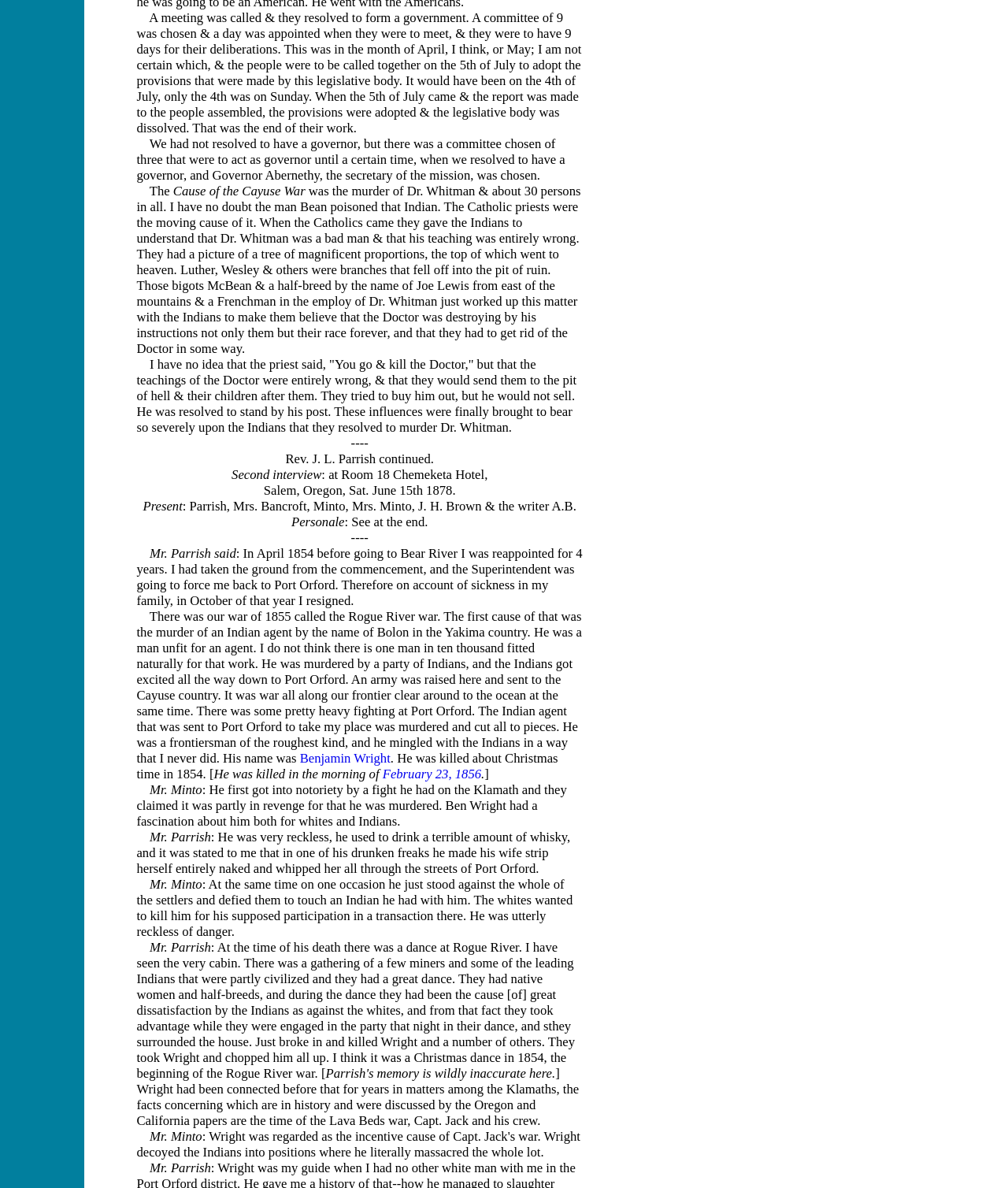Using the description: "Benjamin Wright", determine the UI element's bounding box coordinates. Ensure the coordinates are in the format of four float numbers between 0 and 1, i.e., [left, top, right, bottom].

[0.297, 0.632, 0.387, 0.645]